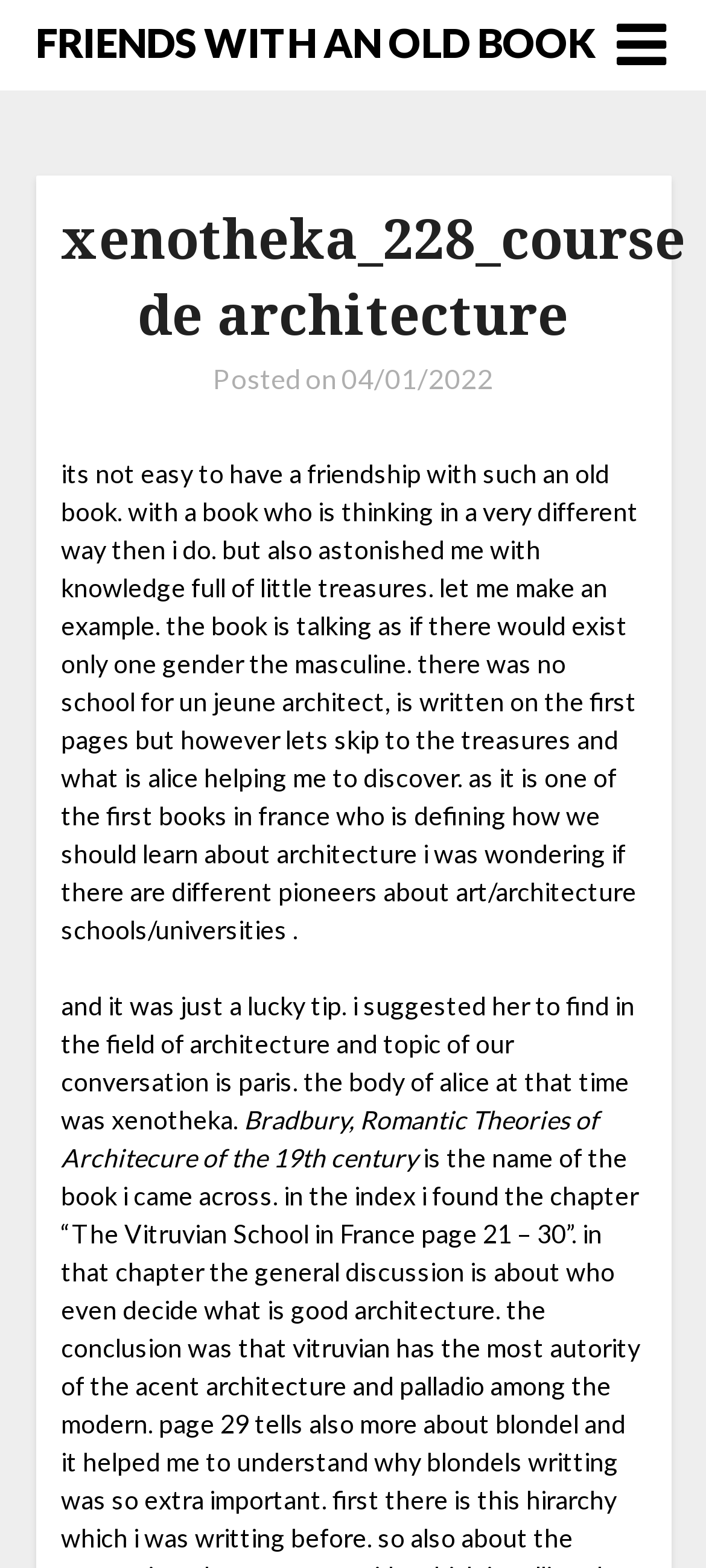How many paragraphs are there in the main content?
Kindly give a detailed and elaborate answer to the question.

I counted the number of paragraphs by looking at the StaticText elements which contain the main content. There are three paragraphs of text.